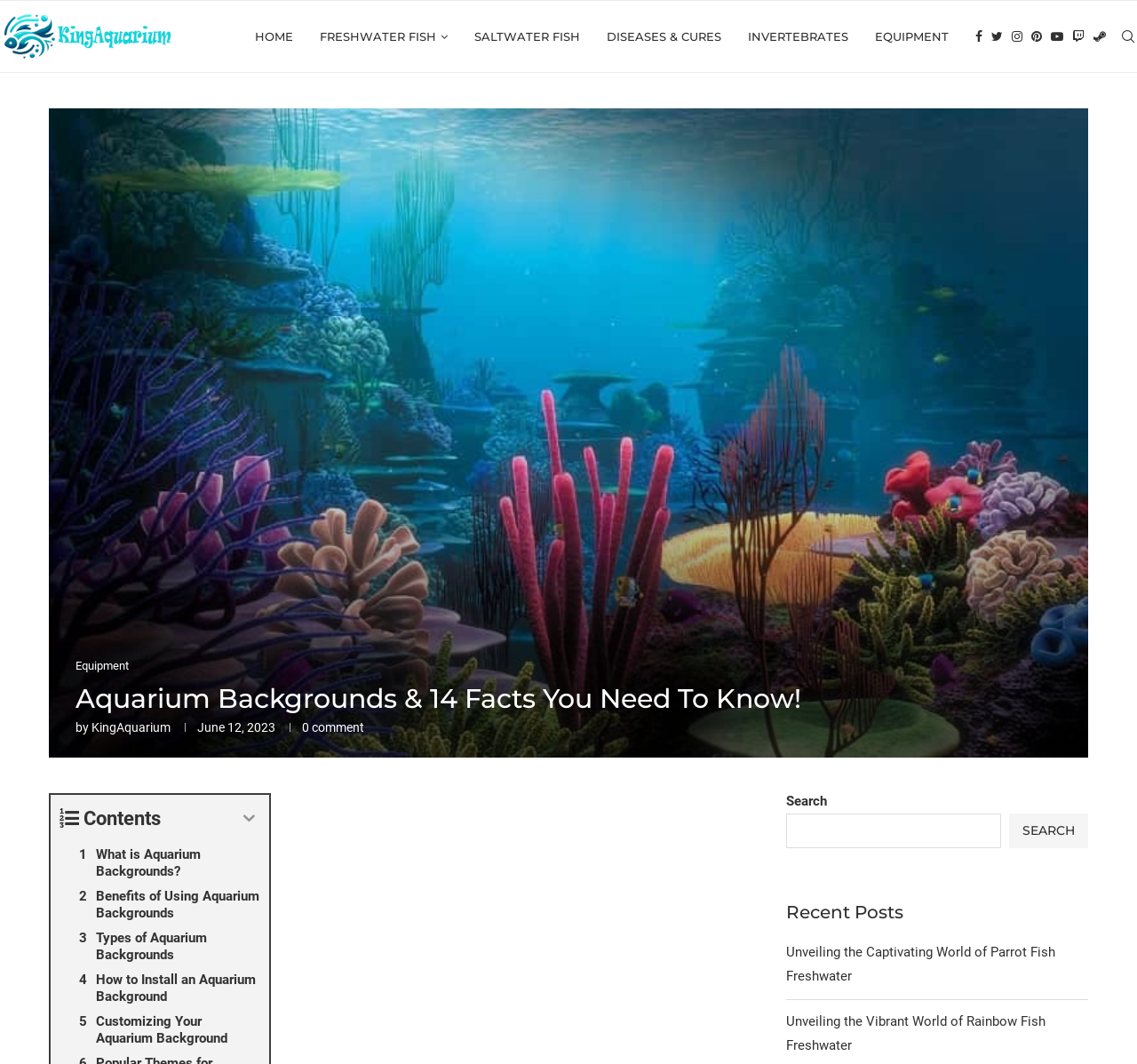What is the date of the article? Look at the image and give a one-word or short phrase answer.

June 12, 2023